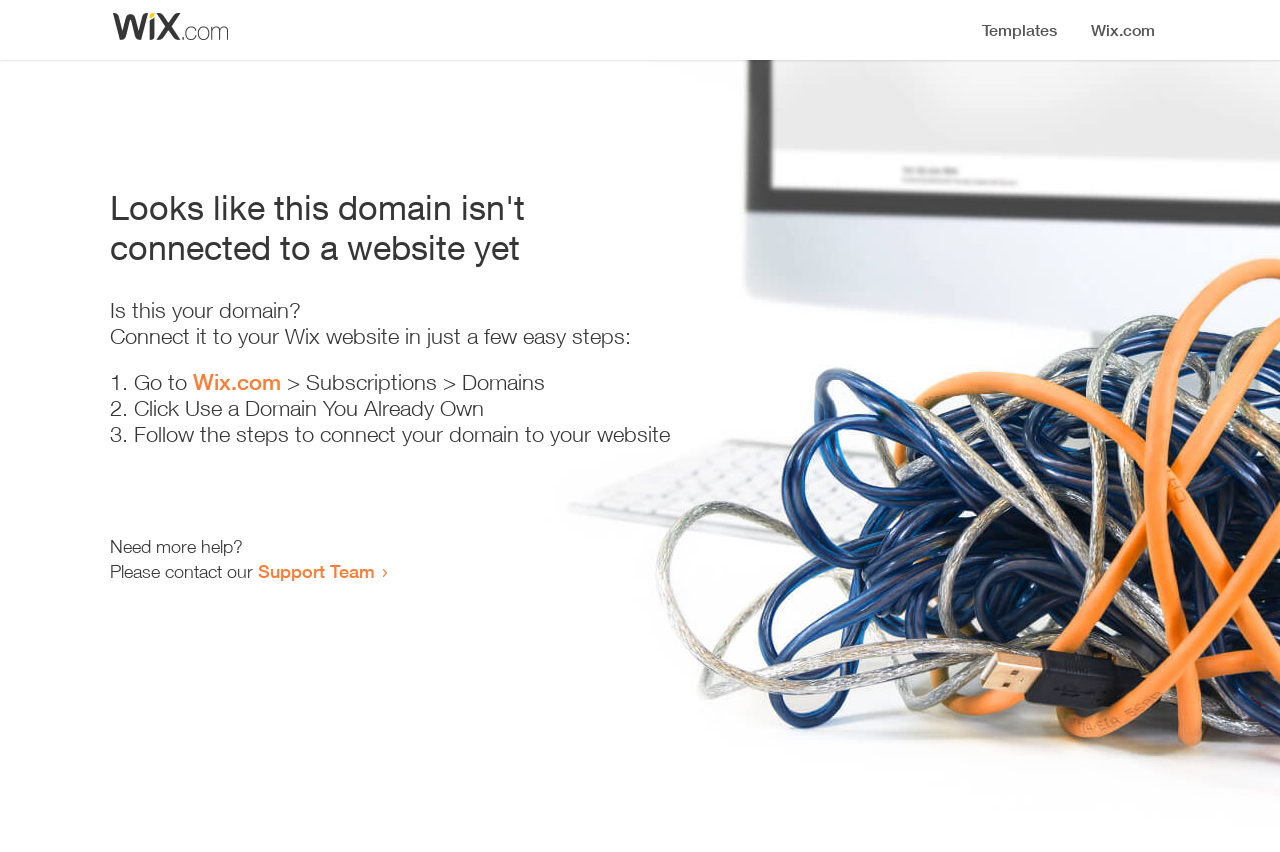Please provide a detailed answer to the question below by examining the image:
What is the purpose of this webpage?

The webpage provides instructions on how to connect a domain to a Wix website, which suggests that the purpose of this webpage is to facilitate the connection process.